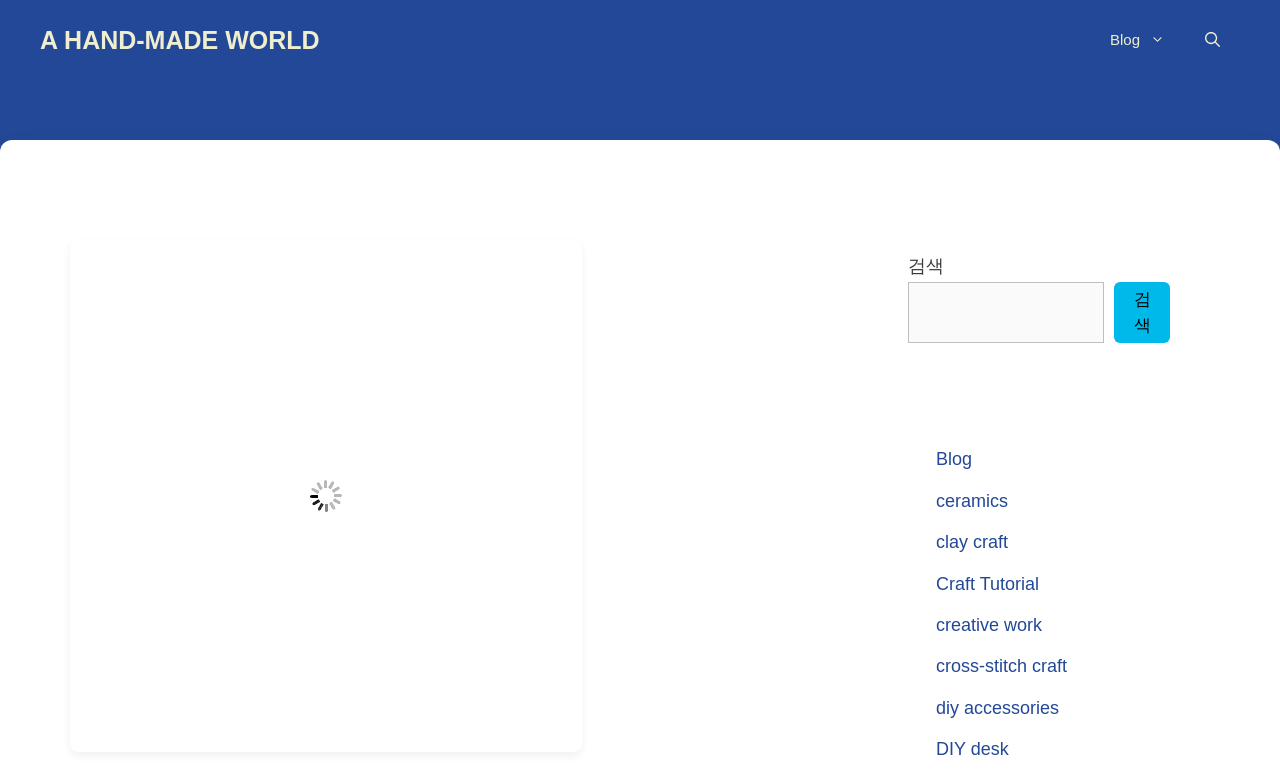Pinpoint the bounding box coordinates of the element you need to click to execute the following instruction: "Click the 'DIY desk' link". The bounding box should be represented by four float numbers between 0 and 1, in the format [left, top, right, bottom].

[0.731, 0.954, 0.788, 0.98]